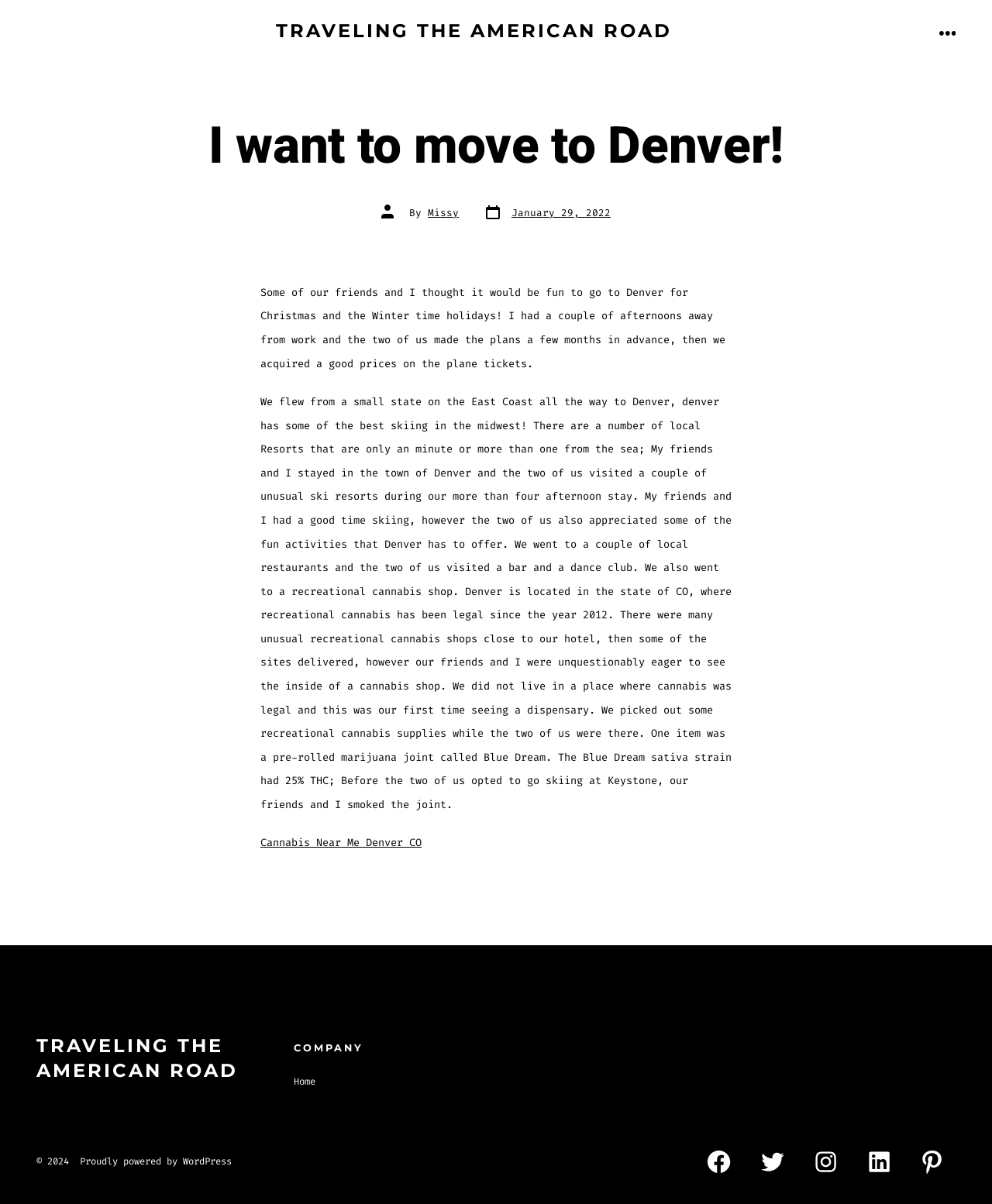Give a succinct answer to this question in a single word or phrase: 
What is the name of the cannabis strain mentioned in the post?

Blue Dream